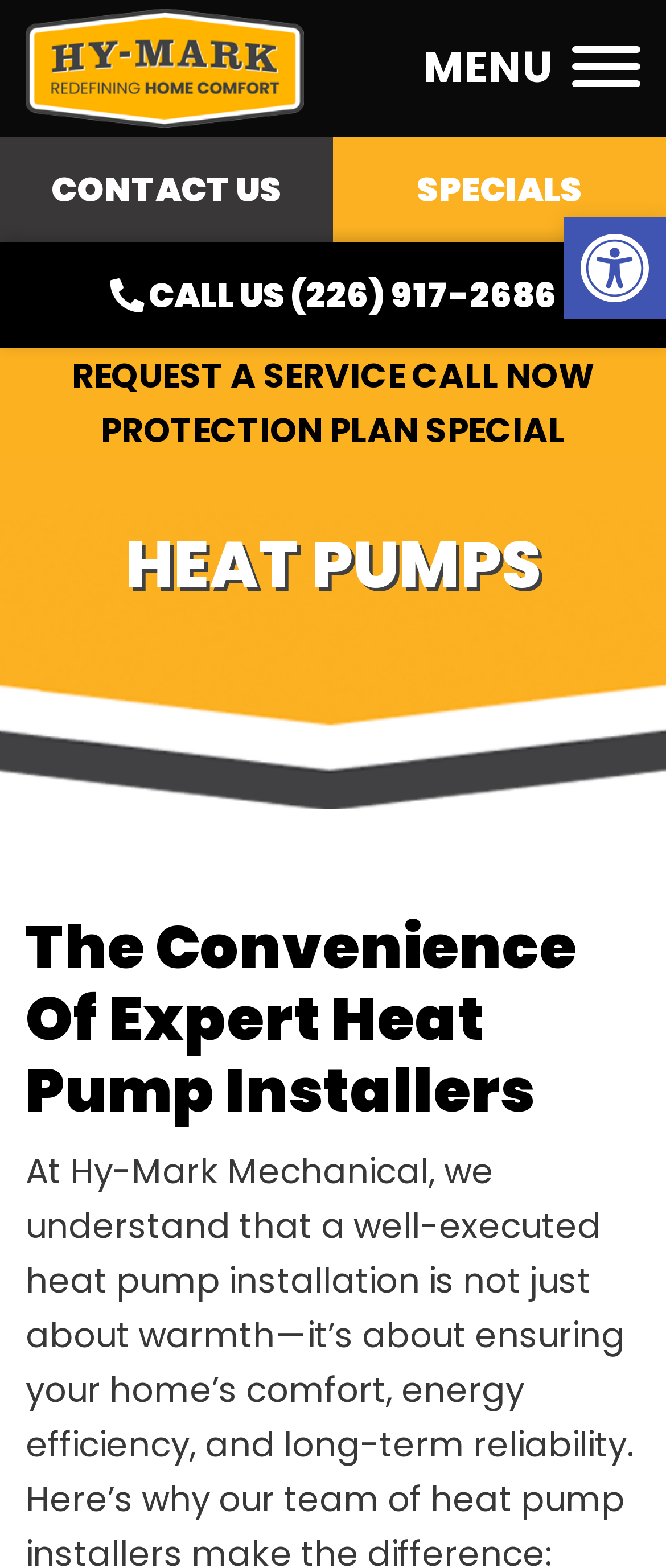Identify the bounding box coordinates of the area you need to click to perform the following instruction: "Open the menu".

[0.636, 0.024, 0.828, 0.062]